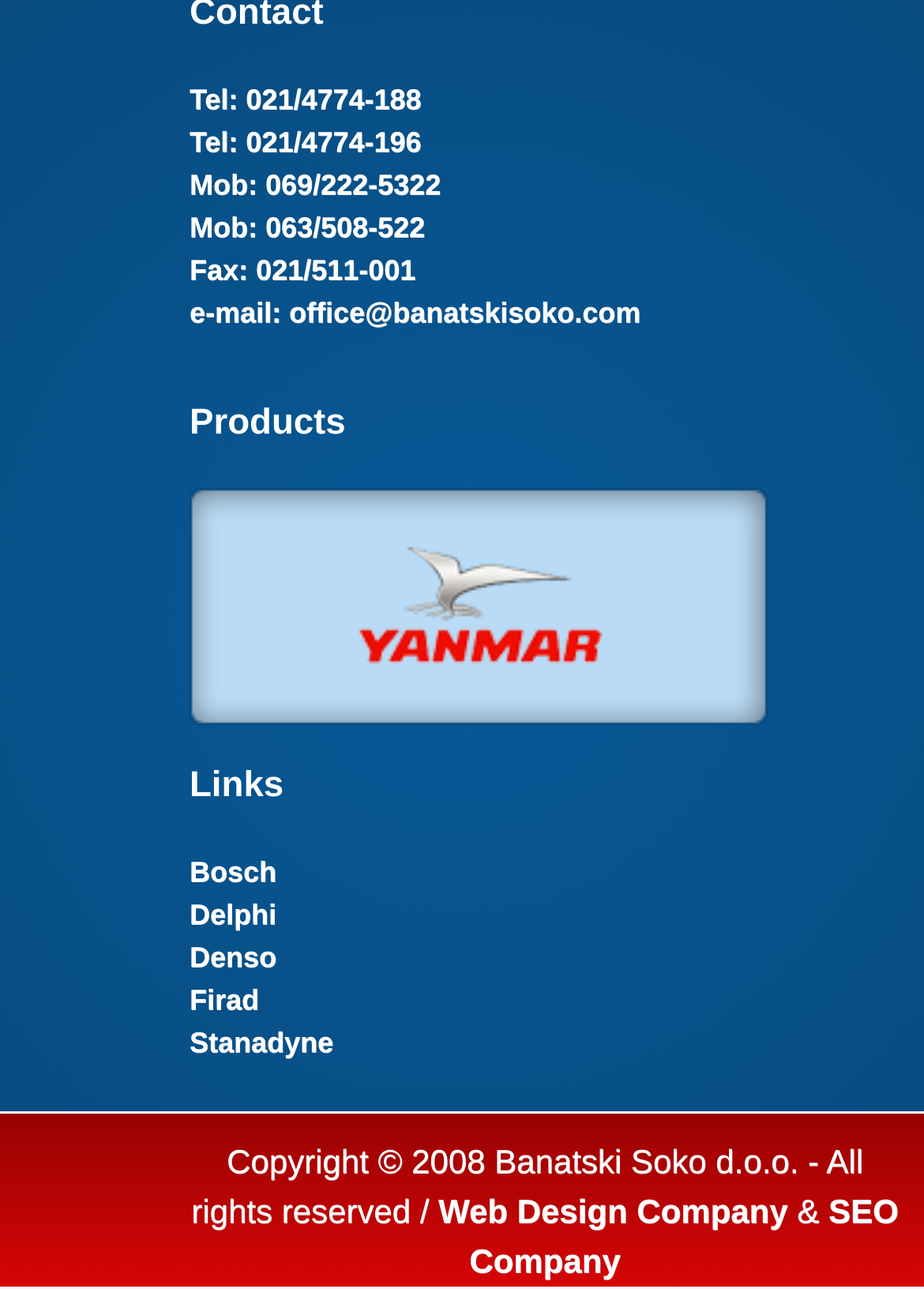Given the element description "Login" in the screenshot, predict the bounding box coordinates of that UI element.

None